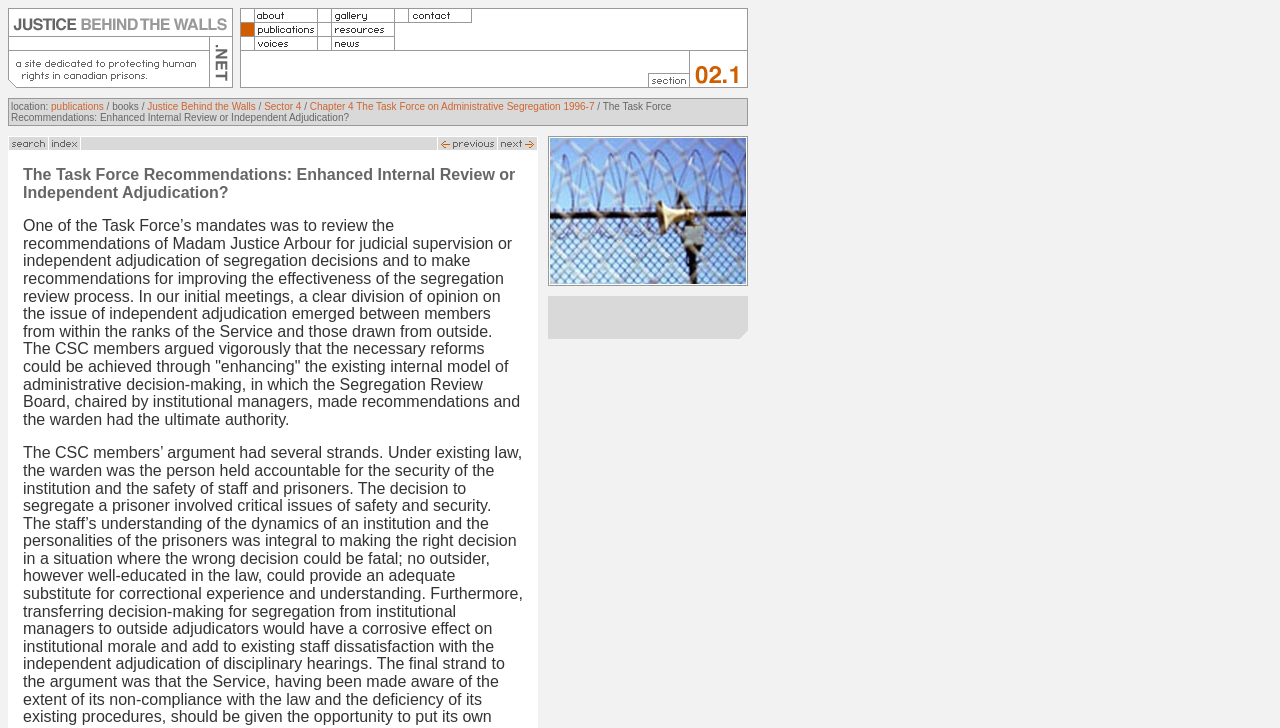Respond to the following question with a brief word or phrase:
What is the main section of the webpage?

Publications